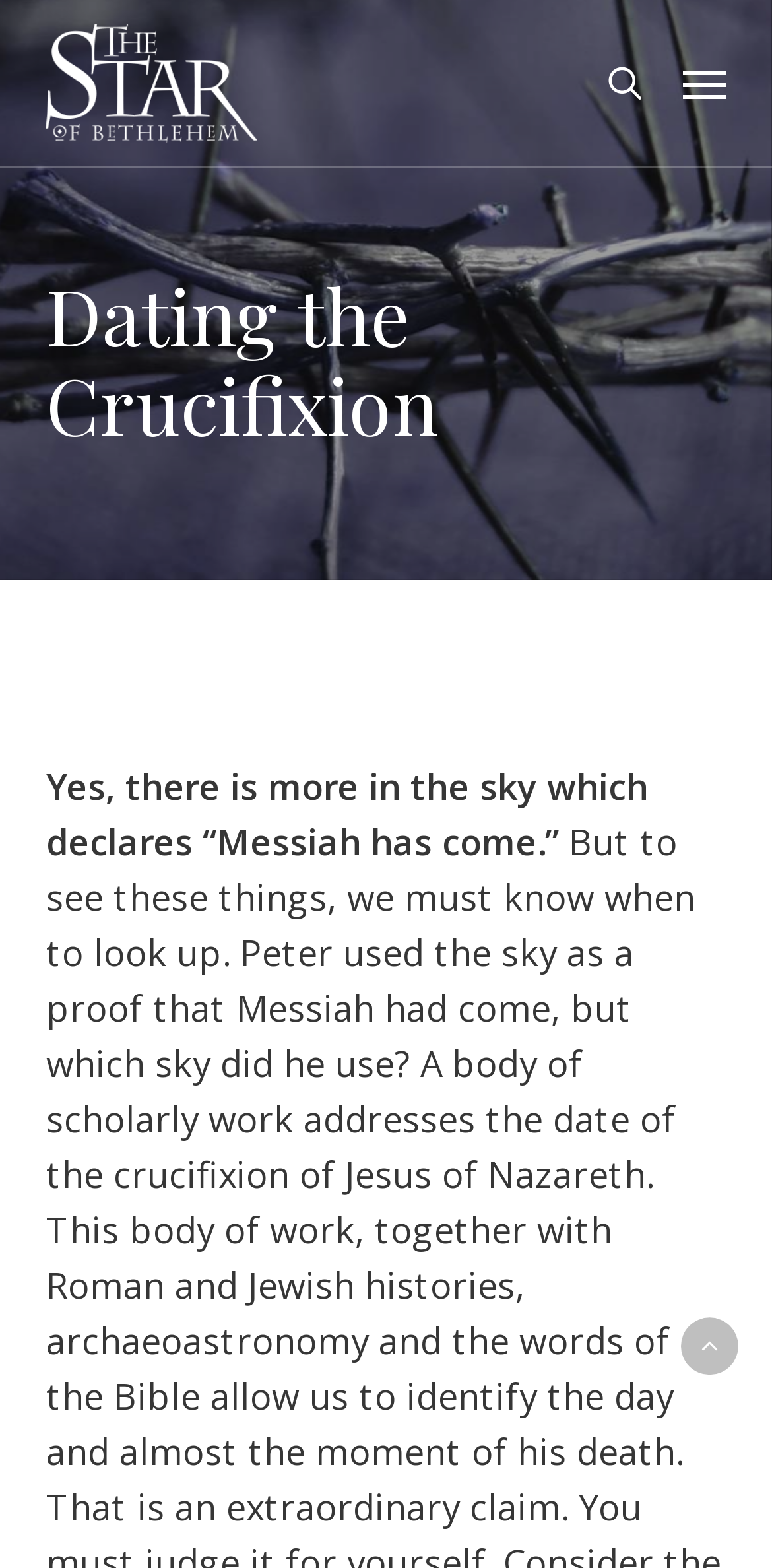From the screenshot, find the bounding box of the UI element matching this description: "alt="The Star of Bethlehem"". Supply the bounding box coordinates in the form [left, top, right, bottom], each a float between 0 and 1.

[0.06, 0.015, 0.334, 0.091]